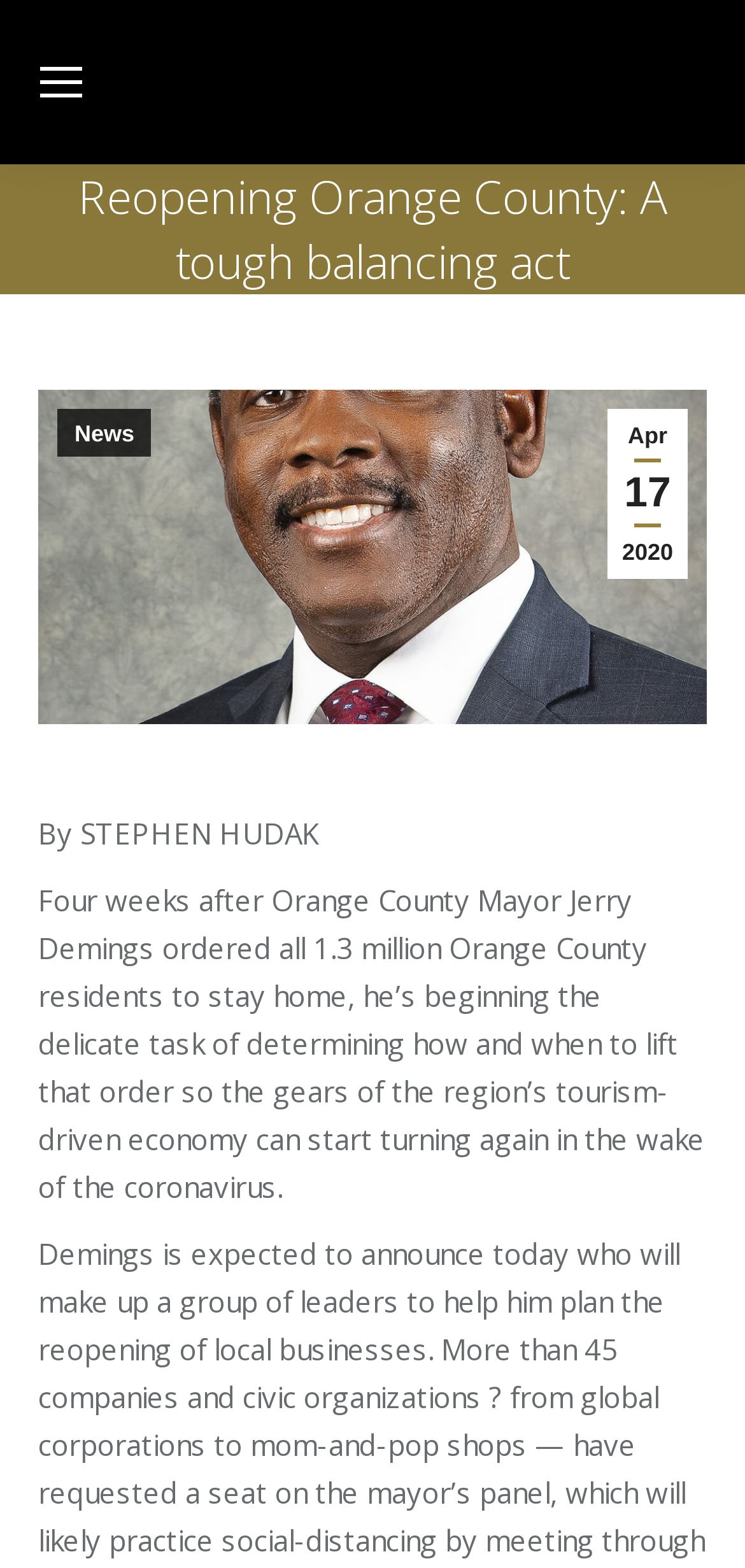What is the region mentioned in the article?
Answer the question with a single word or phrase by looking at the picture.

Orange County